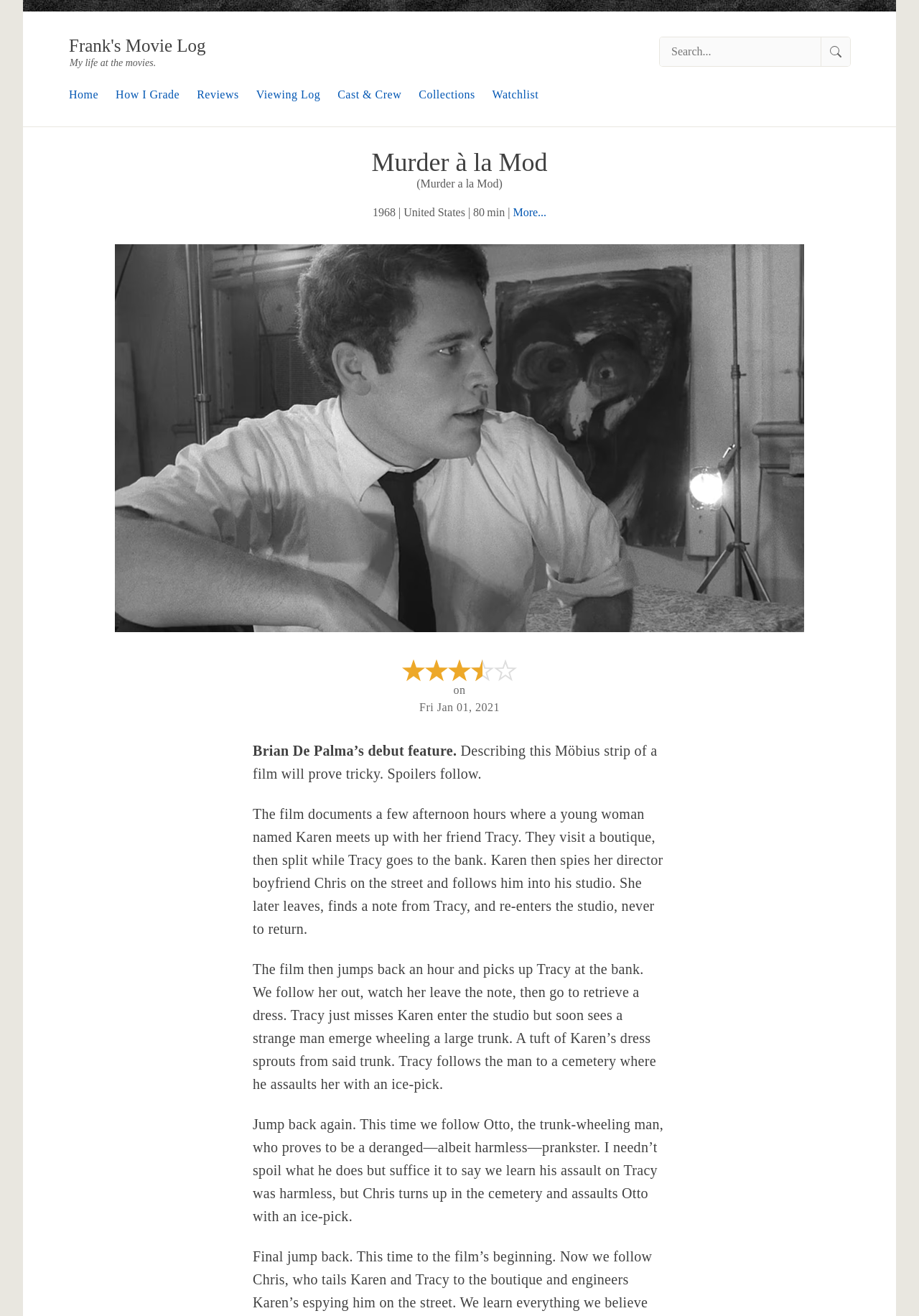Please determine the bounding box coordinates of the element's region to click for the following instruction: "Check the movie details".

[0.404, 0.114, 0.596, 0.133]